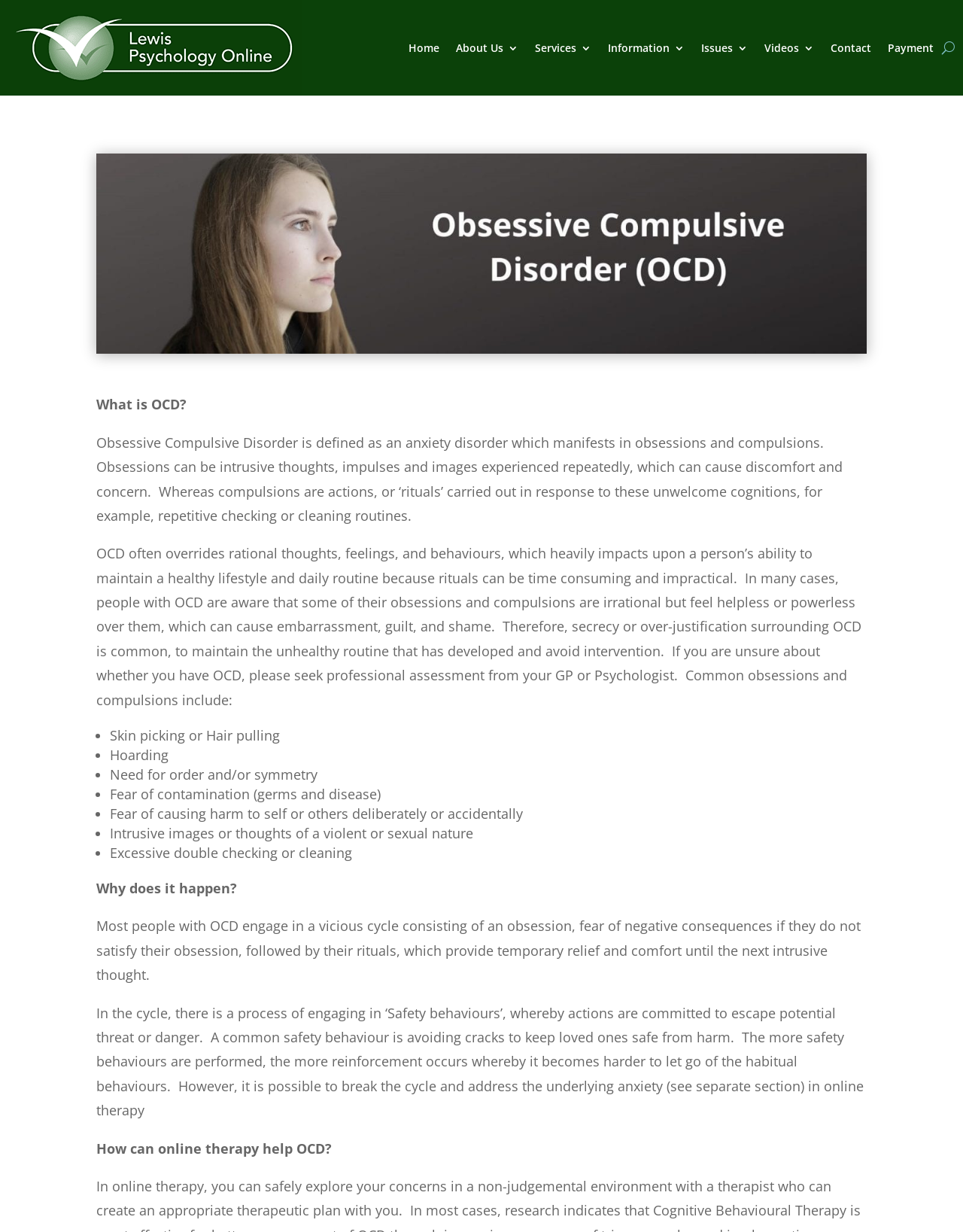Please answer the following question as detailed as possible based on the image: 
How can online therapy help OCD?

The webpage states that online therapy can help OCD by creating a therapeutic plan with a therapist who can help individuals safely explore their concerns in a non-judgemental environment. This is stated in the section 'How can online therapy help OCD?' on the webpage.